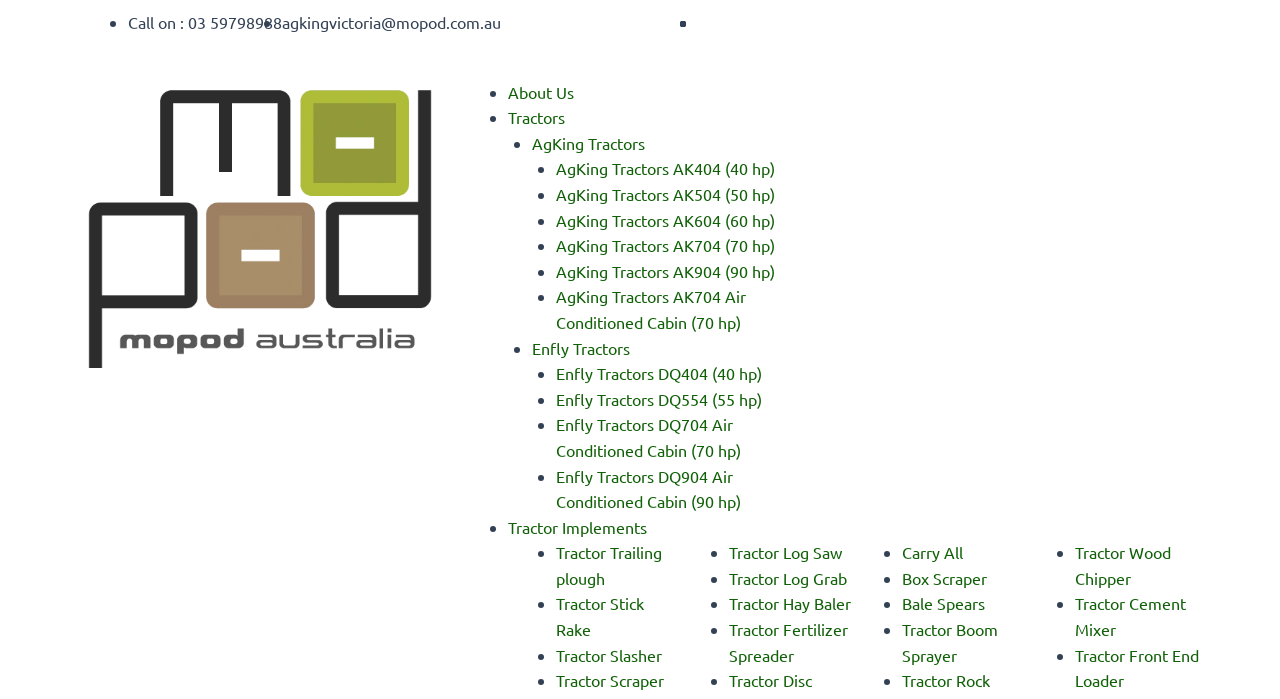Please identify the bounding box coordinates of the element that needs to be clicked to perform the following instruction: "Click on 'Carry All'".

[0.705, 0.776, 0.752, 0.804]